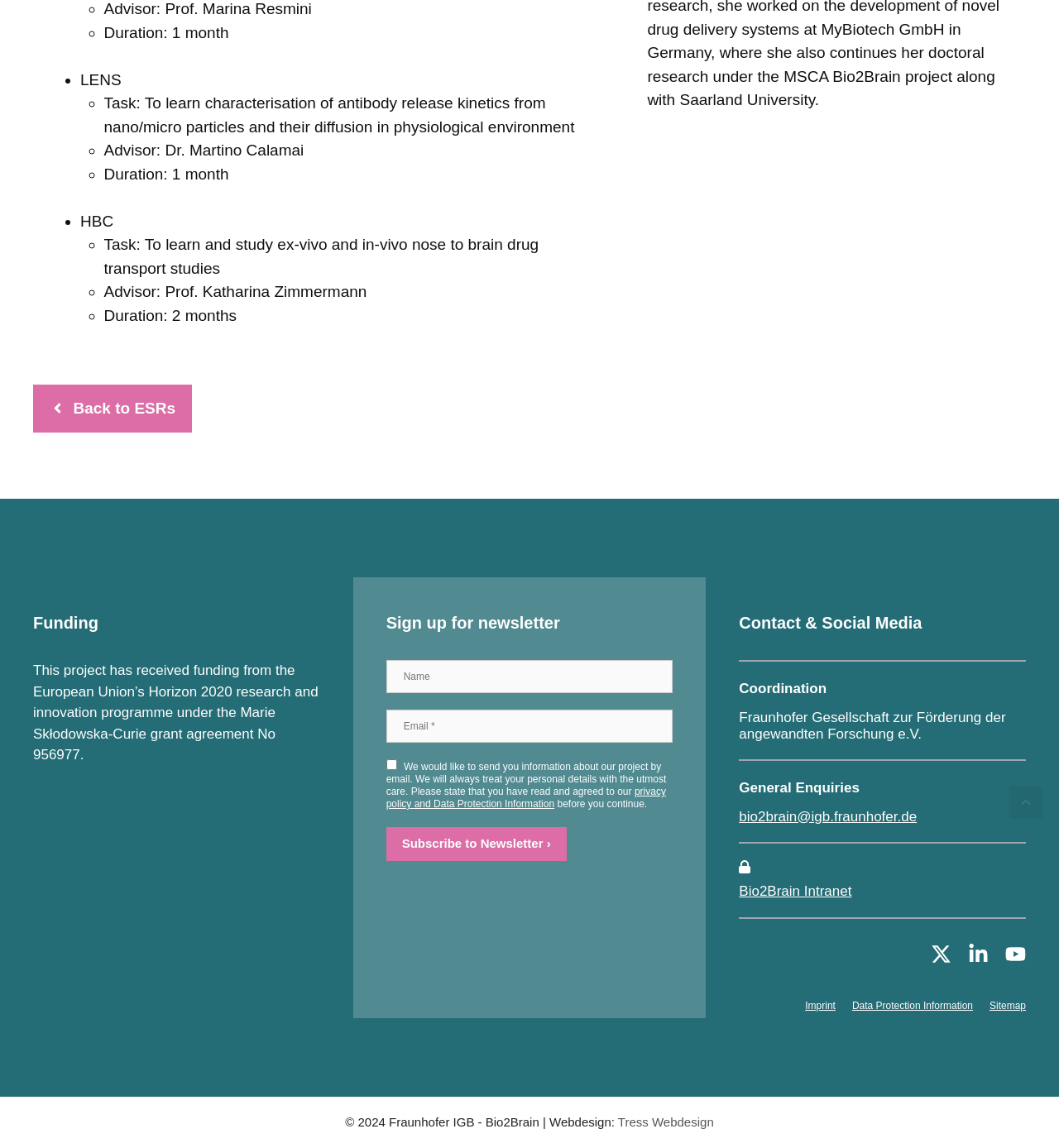Identify the bounding box coordinates for the region of the element that should be clicked to carry out the instruction: "Subscribe to the newsletter". The bounding box coordinates should be four float numbers between 0 and 1, i.e., [left, top, right, bottom].

[0.365, 0.72, 0.535, 0.75]